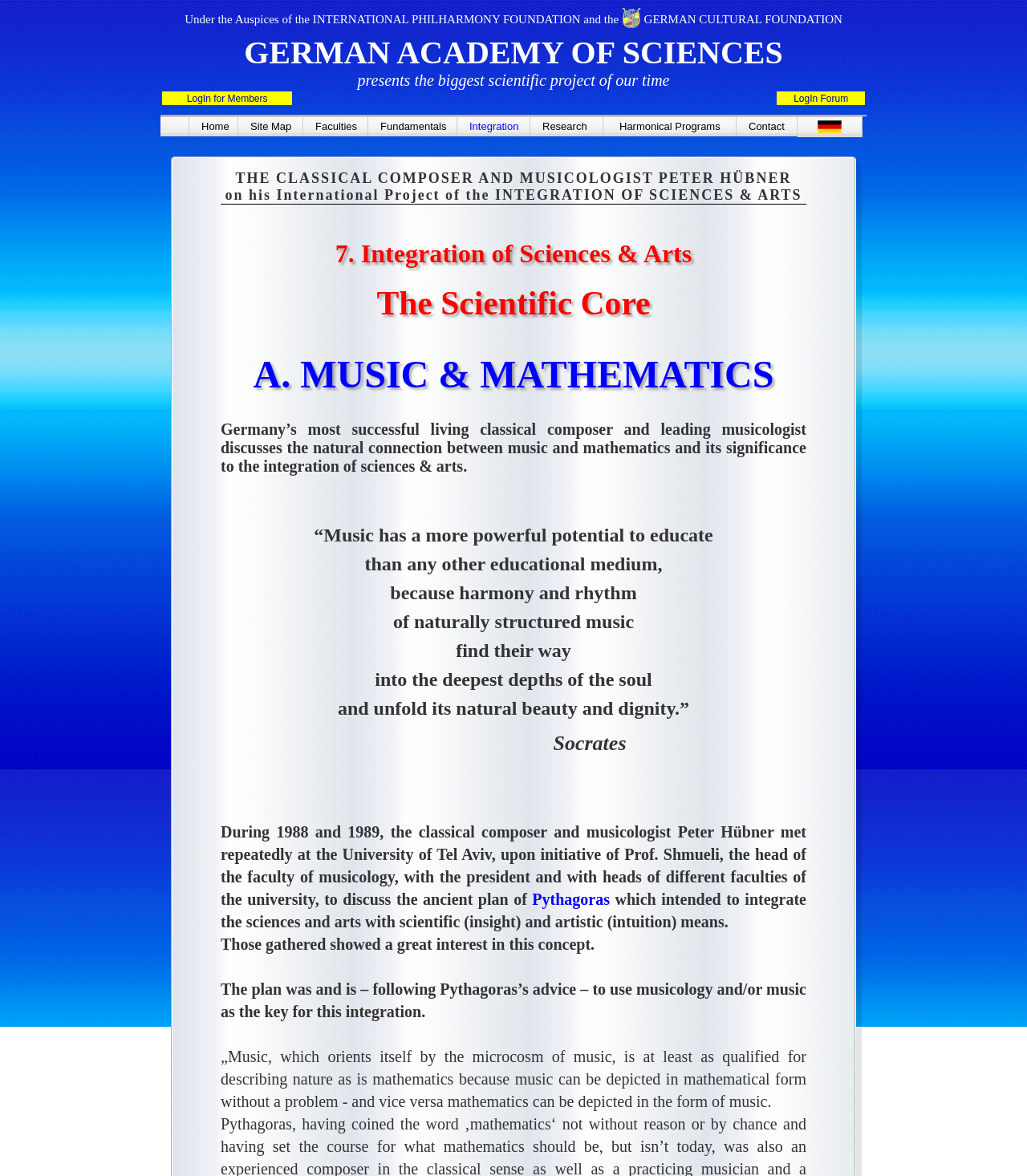Using floating point numbers between 0 and 1, provide the bounding box coordinates in the format (top-left x, top-left y, bottom-right x, bottom-right y). Locate the UI element described here: FASHION

None